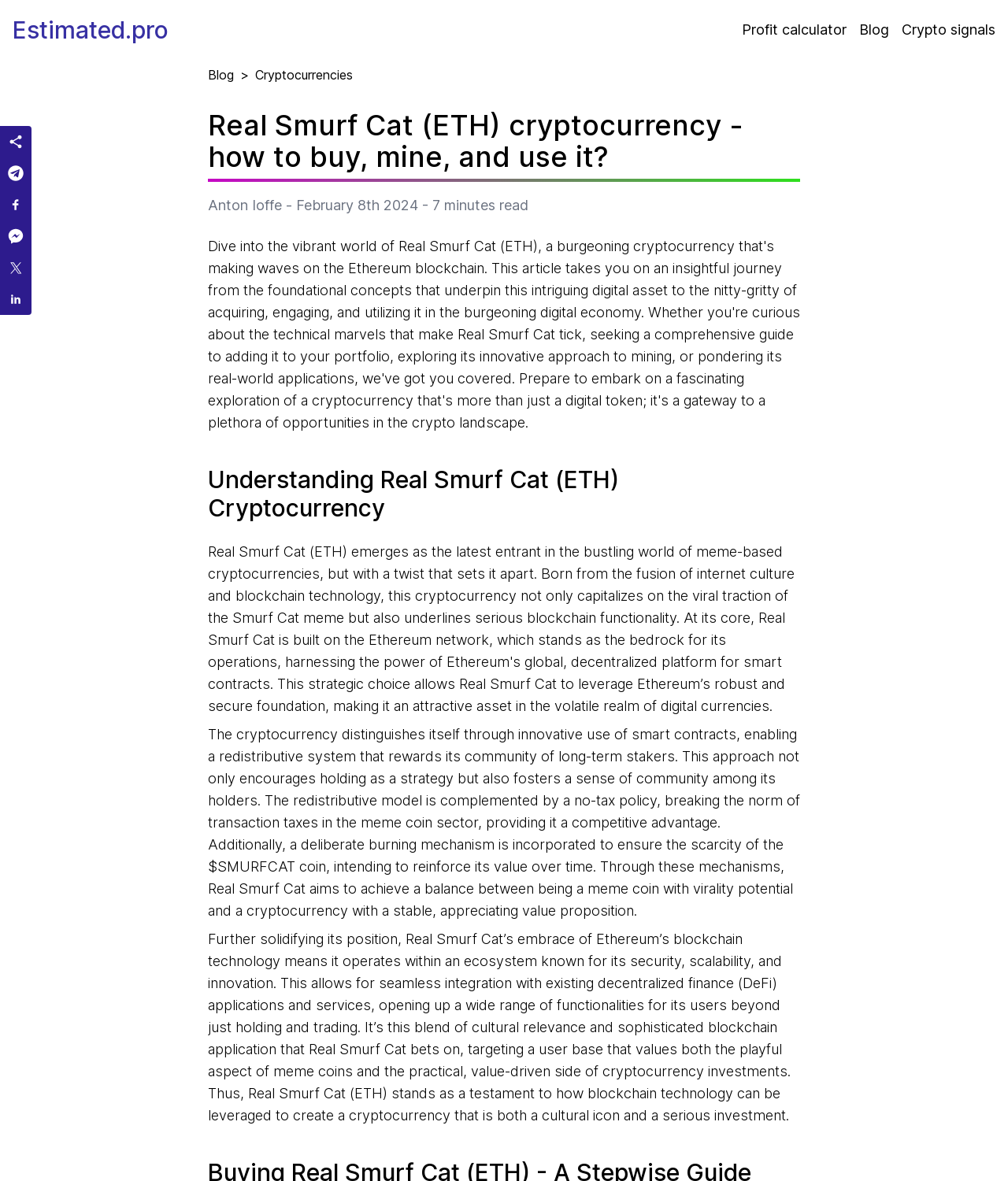Respond concisely with one word or phrase to the following query:
What is the purpose of the burning mechanism in Real Smurf Cat?

To reinforce its value over time